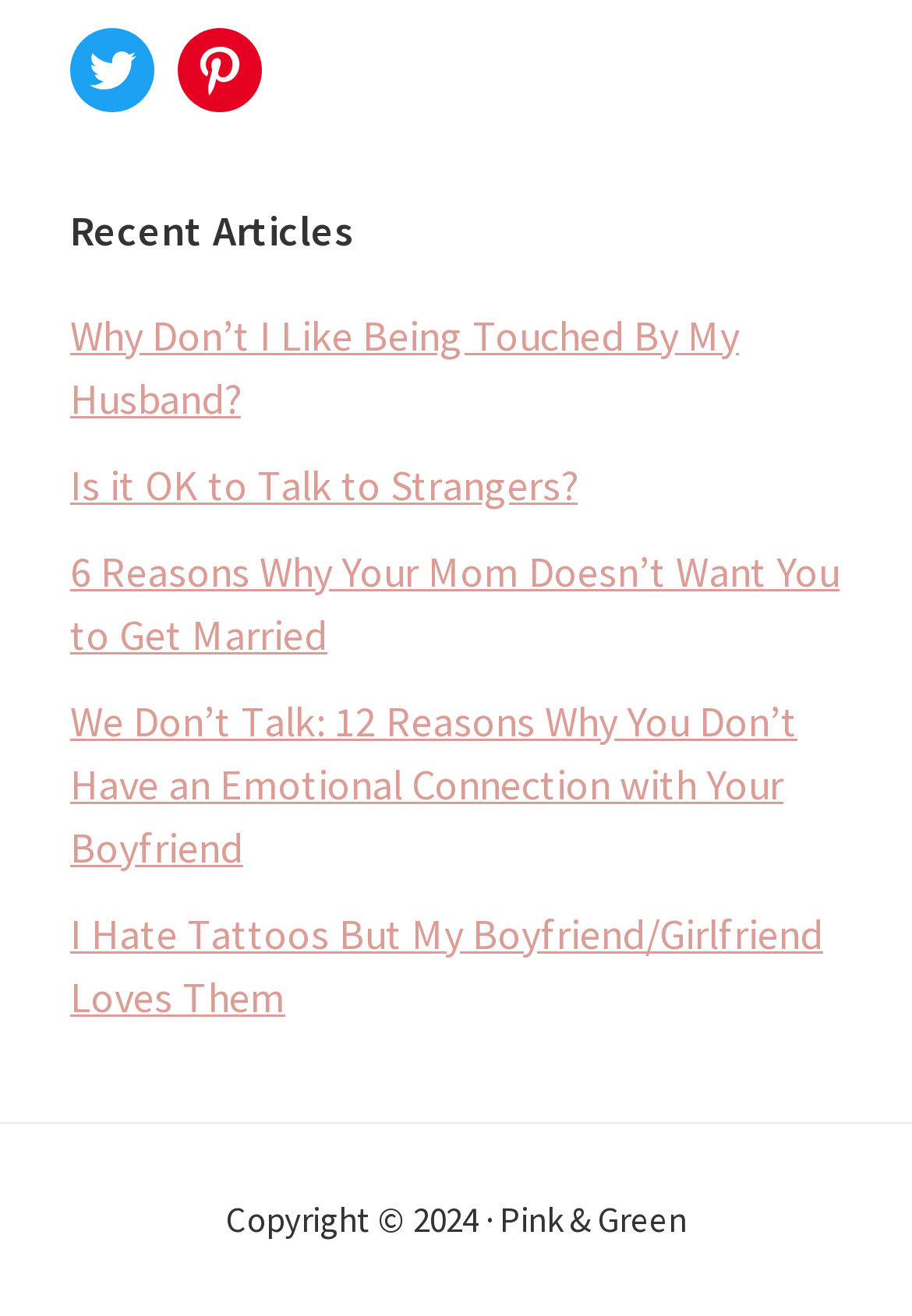Determine the bounding box coordinates for the area that should be clicked to carry out the following instruction: "read Recent Articles".

[0.077, 0.156, 0.923, 0.195]